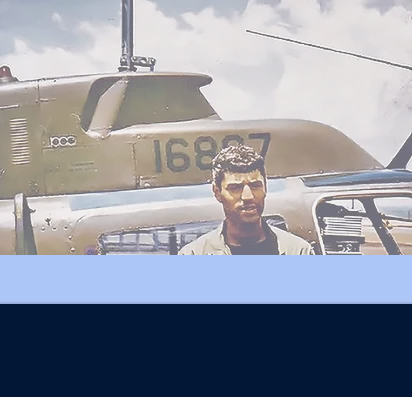Explain the image in a detailed way.

The image depicts a soldier standing in front of a military helicopter. The helicopter, marked with identification number 16837, is captured in a clear, sunny environment with fluffy clouds in the background. The soldier, dressed in military attire, has a serious expression while looking directly at the camera, suggesting a moment of reflection or readiness. The colors of the image are warm and nostalgic, giving it a vintage feel, as if taken during a significant time in military history. The overall scene evokes themes of service, sacrifice, and resilience.